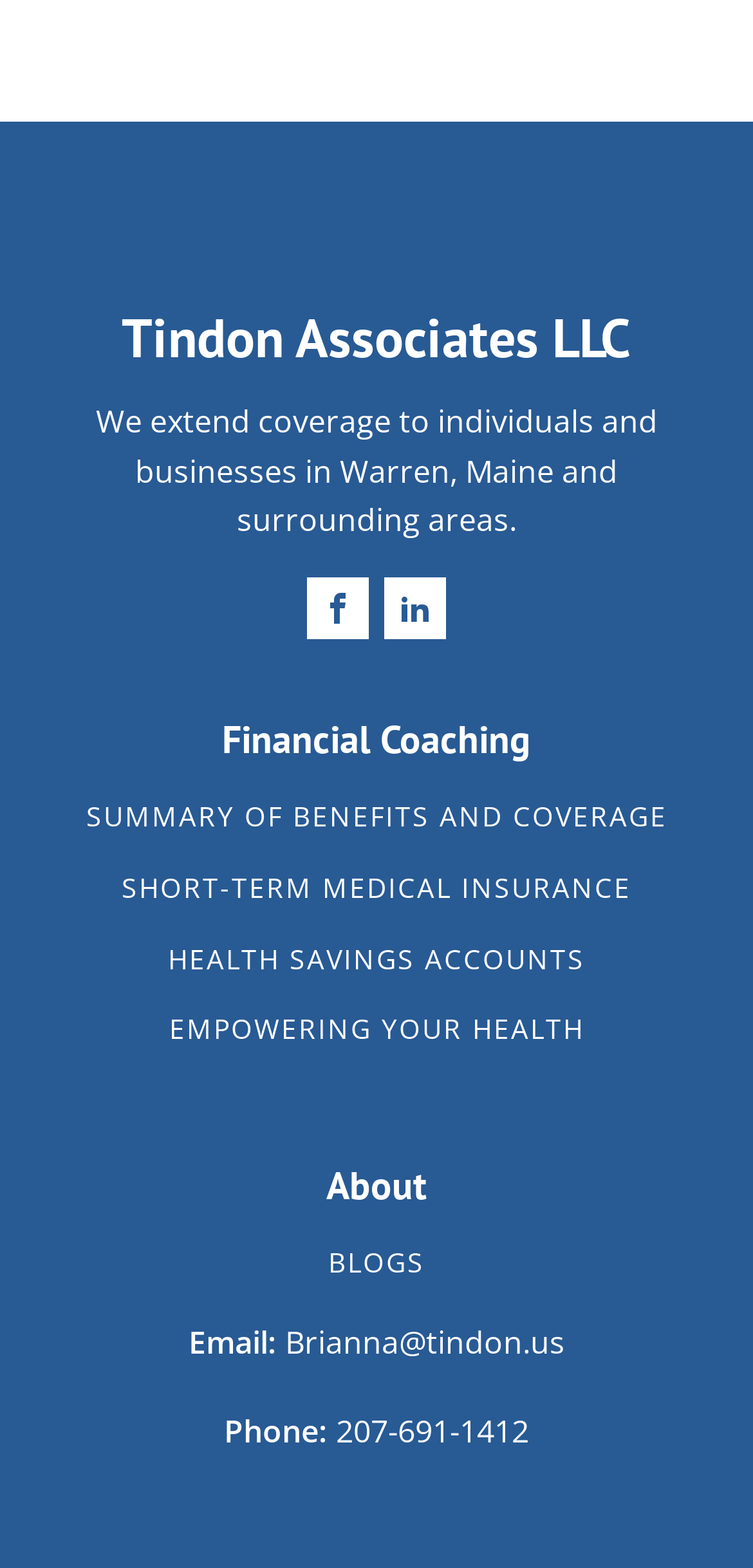Can you find the bounding box coordinates of the area I should click to execute the following instruction: "Click 概要"?

None